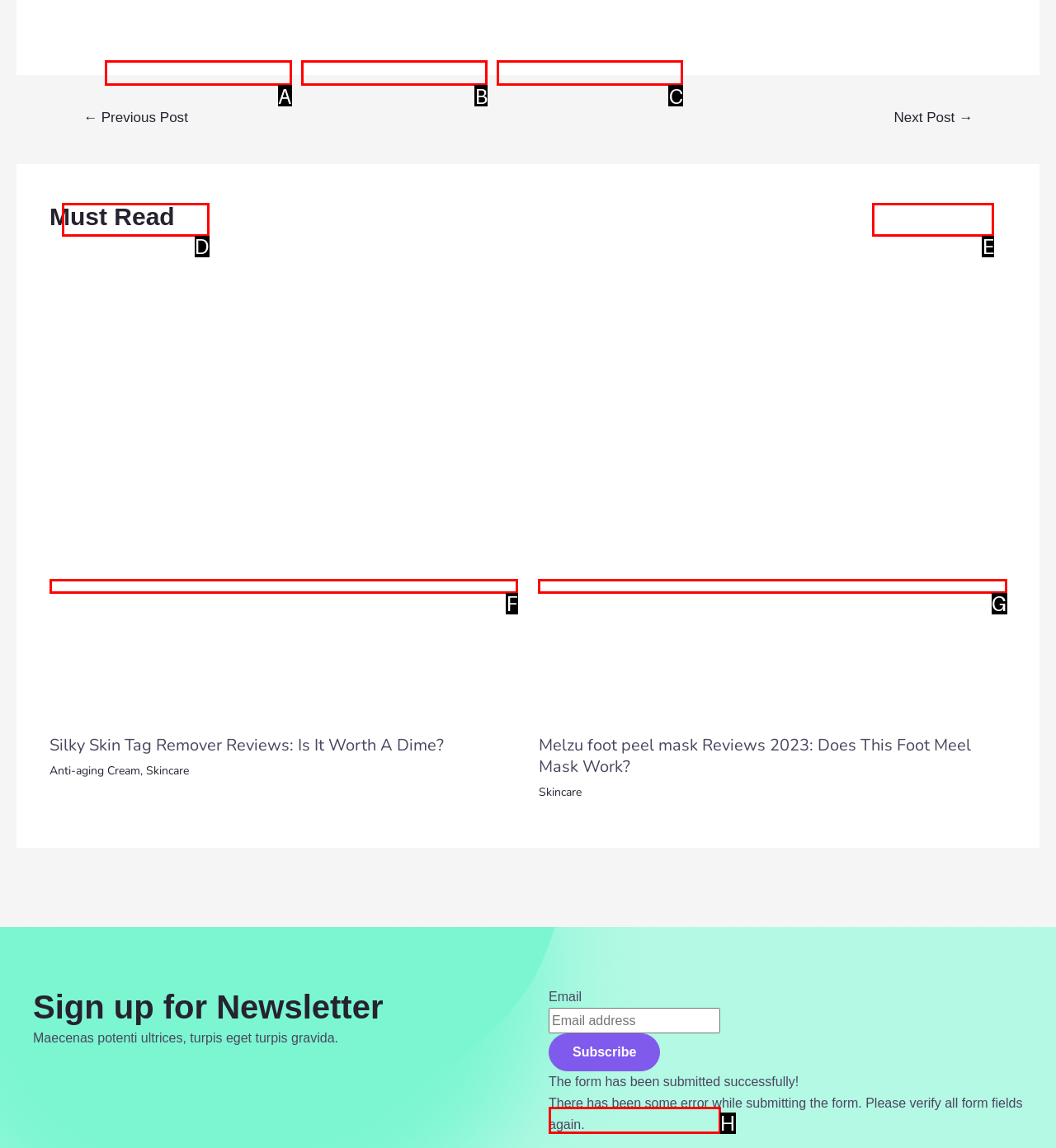Select the correct option based on the description: ← Previous Post
Answer directly with the option’s letter.

D